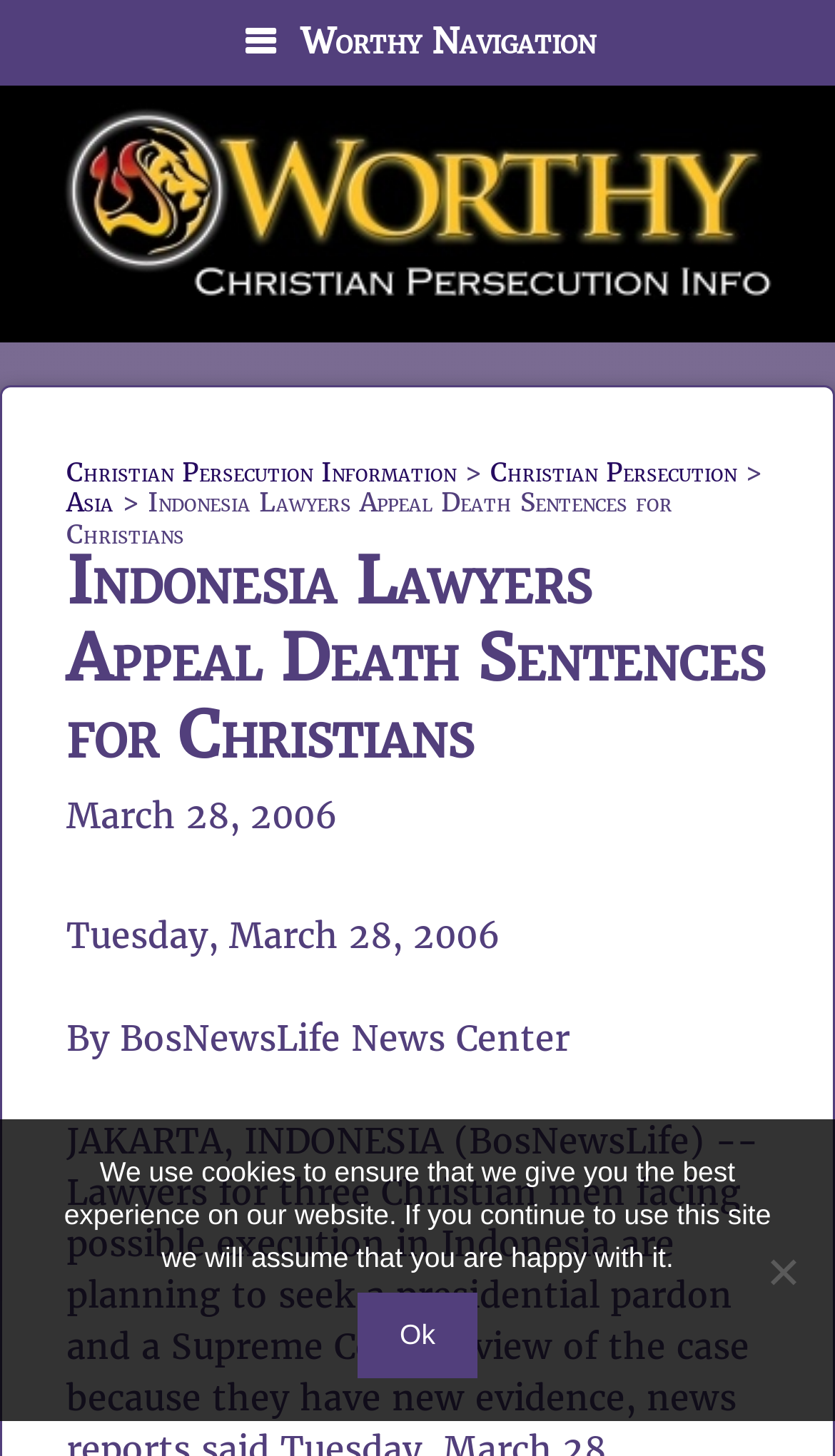Give a concise answer using one word or a phrase to the following question:
How many links are in the header?

4